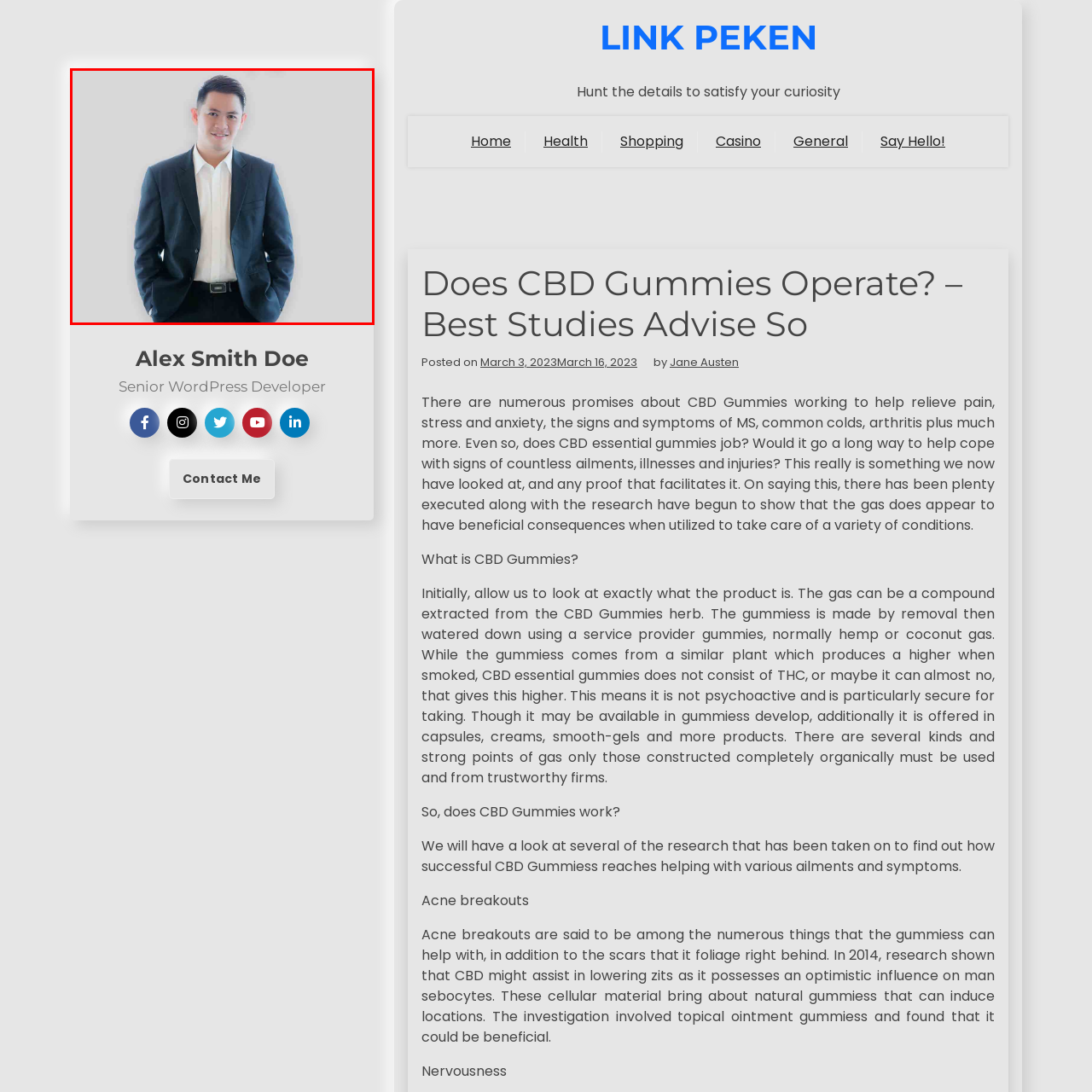Carefully describe the image located within the red boundary.

The image features a professional-looking individual, dressed in a smart black suit with a white shirt, exuding confidence and approachability. He stands with a relaxed posture, hands in his pockets, smiling slightly at the camera. The background is softly blurred, enhancing the focus on him, suggesting a professional setting. This profile image is likely used to represent Alex Smith Doe, identified as a Senior WordPress Developer, contributing to a website discussing the effects and benefits of CBD Gummies, as indicated in the surrounding content. His attire and demeanor reflect professionalism, fitting for his role and the topic at hand.